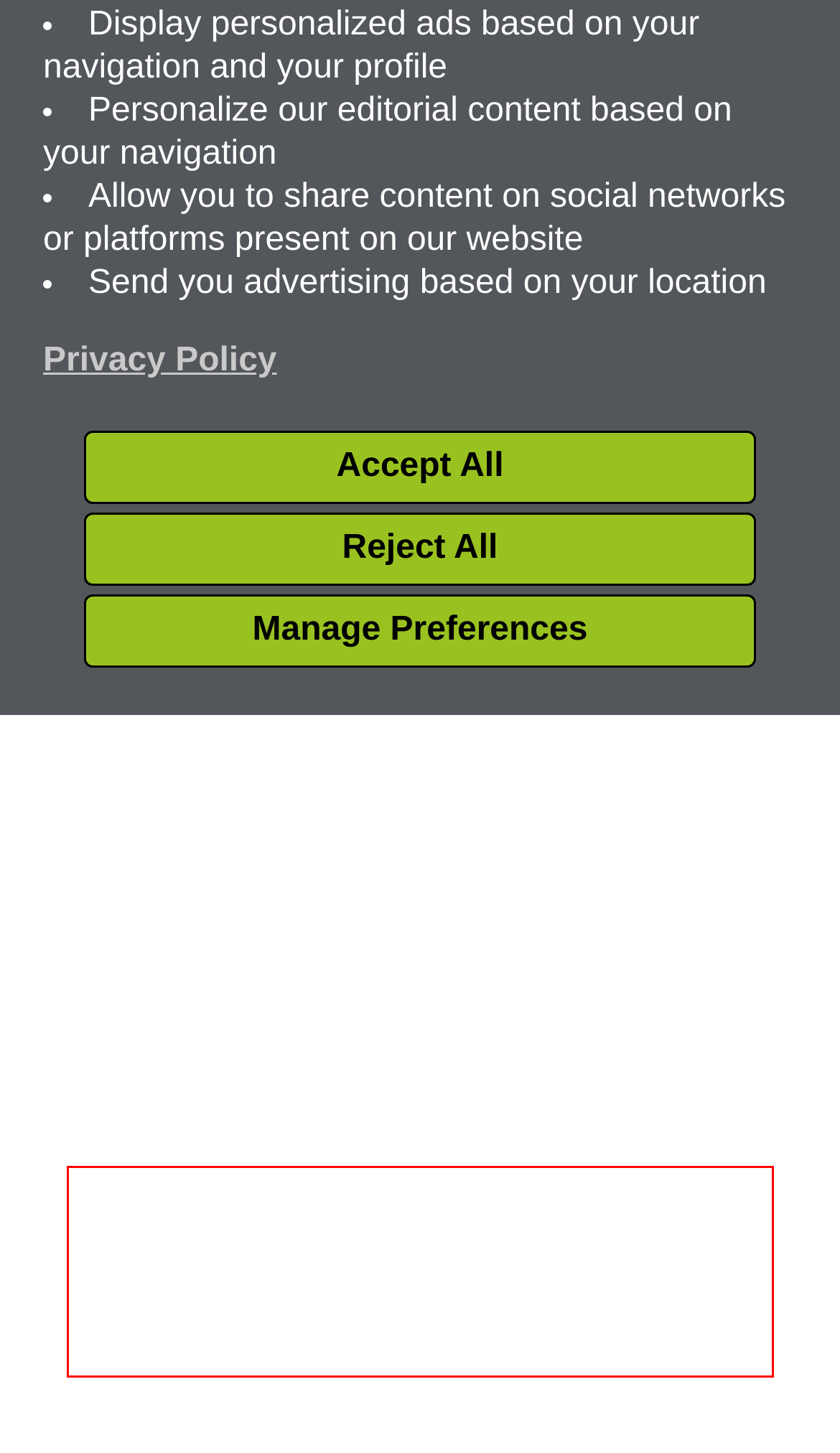In the given screenshot, locate the red bounding box and extract the text content from within it.

Most GRP composite doors on the market today are coated with a 1.6mm GRP skin. Which offers a low level of security and fails to pass the most recent building regulations.